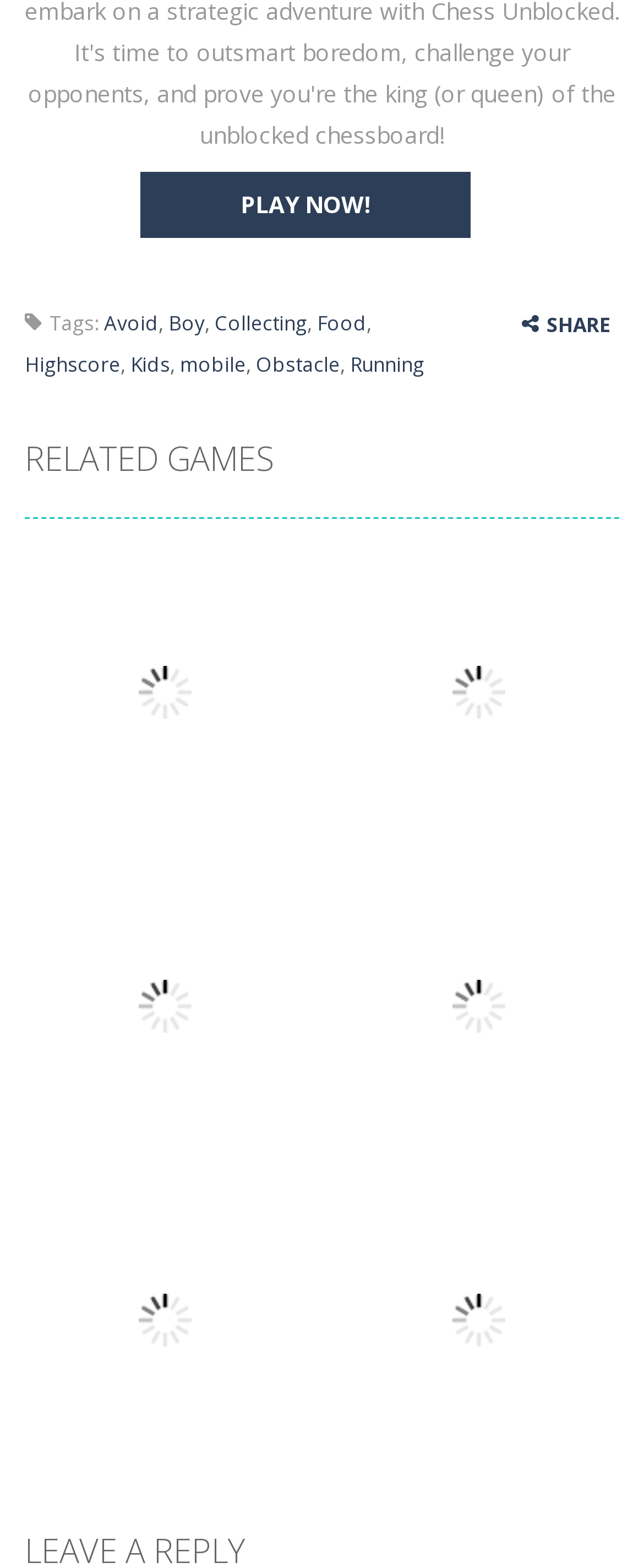Please identify the bounding box coordinates of the clickable element to fulfill the following instruction: "Click the 'Jet Boi' link". The coordinates should be four float numbers between 0 and 1, i.e., [left, top, right, bottom].

[0.551, 0.655, 0.672, 0.675]